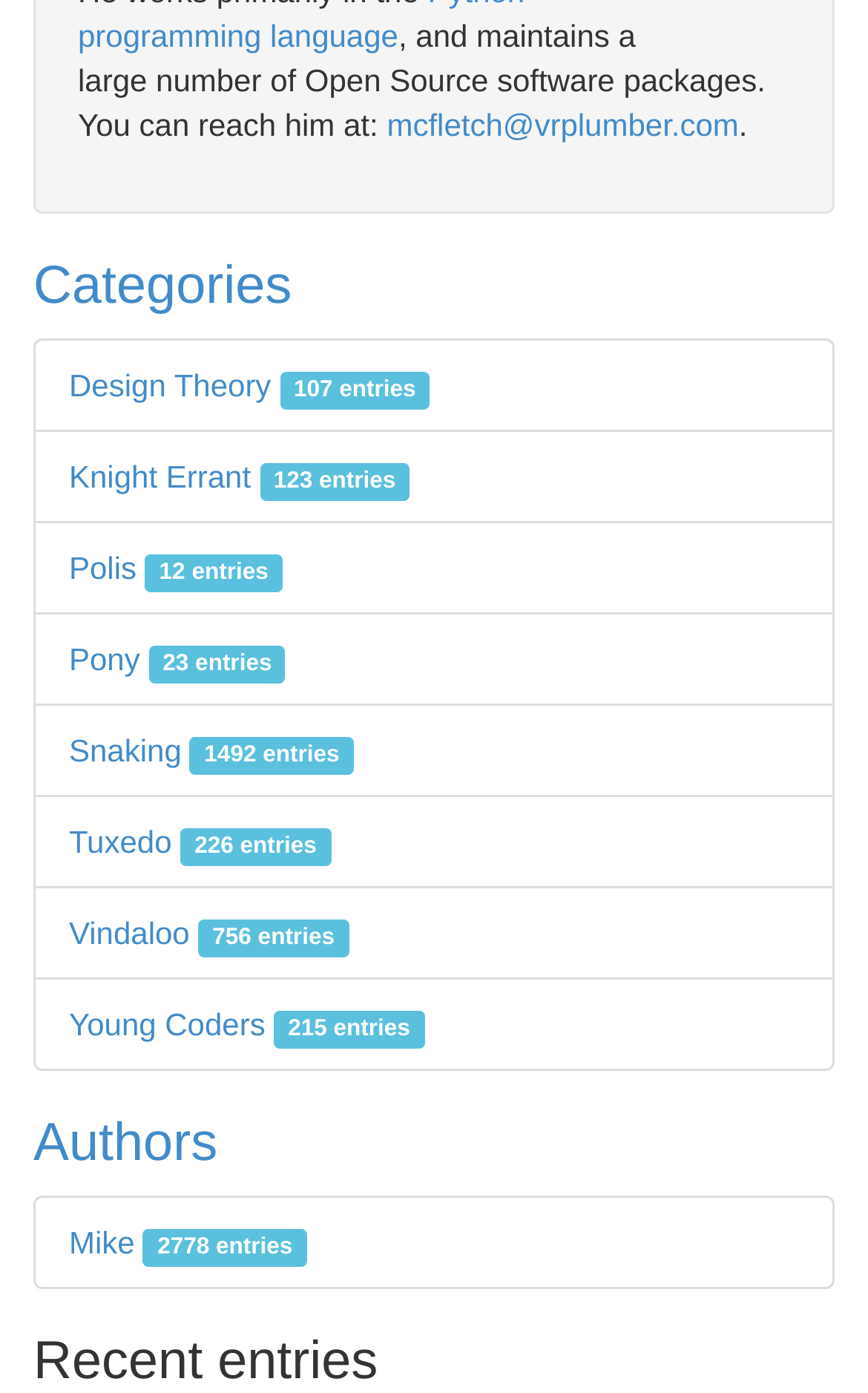Using the provided element description "Knight Errant 123 entries", determine the bounding box coordinates of the UI element.

[0.079, 0.329, 0.472, 0.355]